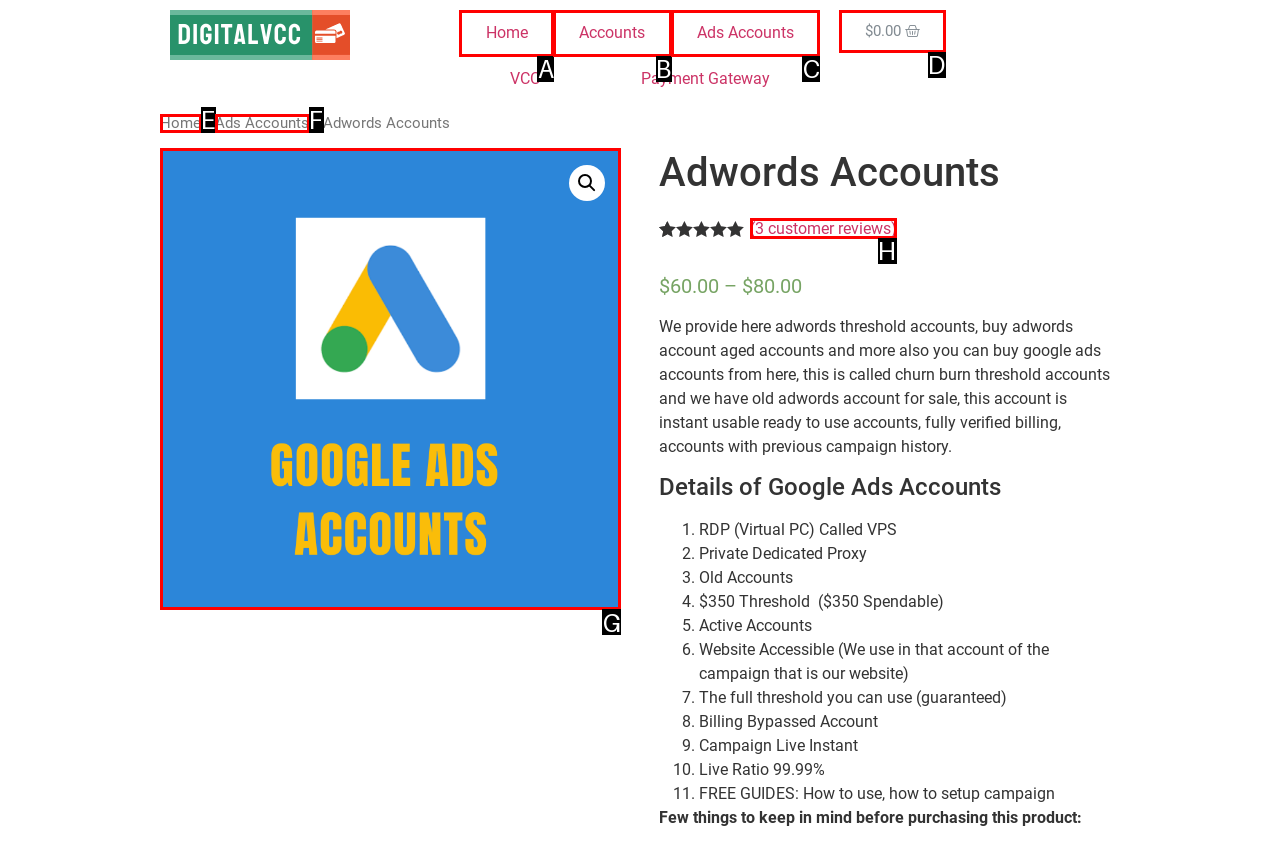Which HTML element should be clicked to perform the following task: Read customer reviews
Reply with the letter of the appropriate option.

H